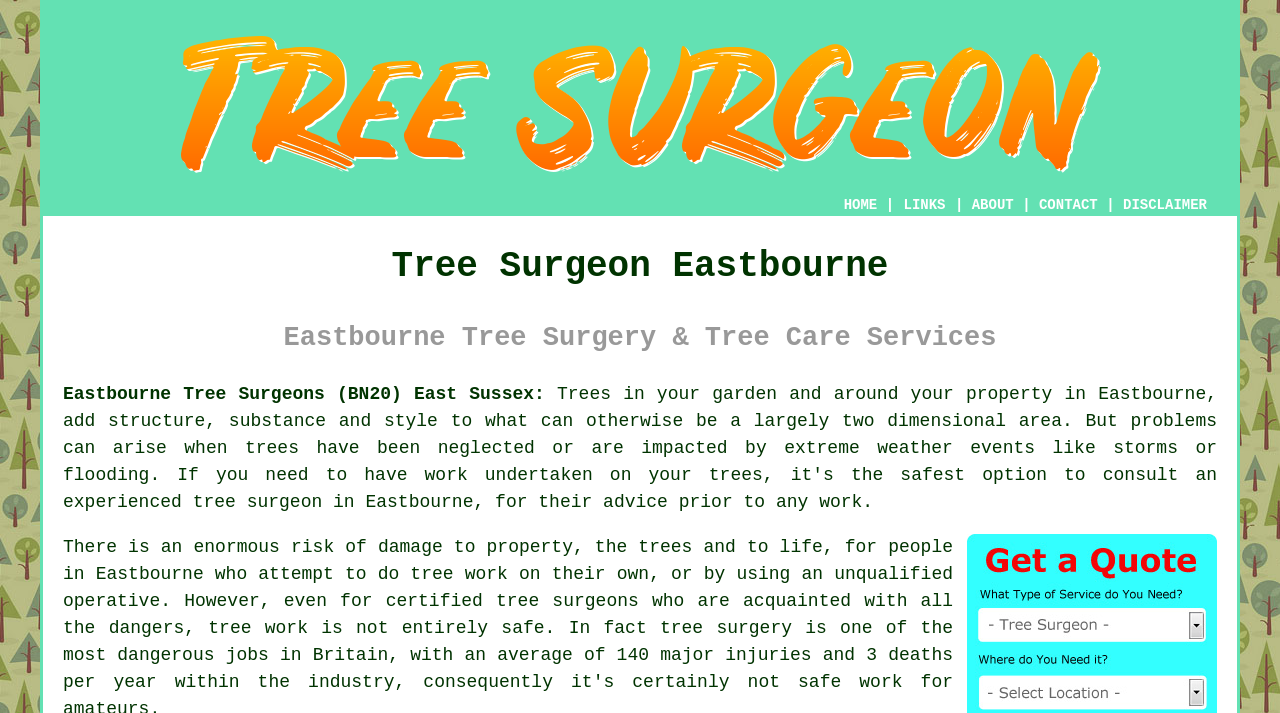Generate a comprehensive caption for the webpage you are viewing.

The webpage is about a tree surgeon service in Eastbourne, East Sussex. At the top-left corner, there is an image related to tree surgeons. Below the image, there is a navigation menu with links to "HOME", "ABOUT", "CONTACT", and "DISCLAIMER" from left to right. 

The main content of the webpage starts with two headings, "Tree Surgeon Eastbourne" and "Eastbourne Tree Surgery & Tree Care Services", which are placed on top of each other. Below the headings, there is a paragraph of text that starts with "Eastbourne Tree Surgeons (BN20) East Sussex:". 

Further down, there is a link to "tree surgeon" followed by a sentence of text that provides advice on seeking professional help for tree work. Below this, there is a longer paragraph of text that warns about the risks of attempting tree work without proper qualifications or expertise. This paragraph contains a link to "tree surgeons".